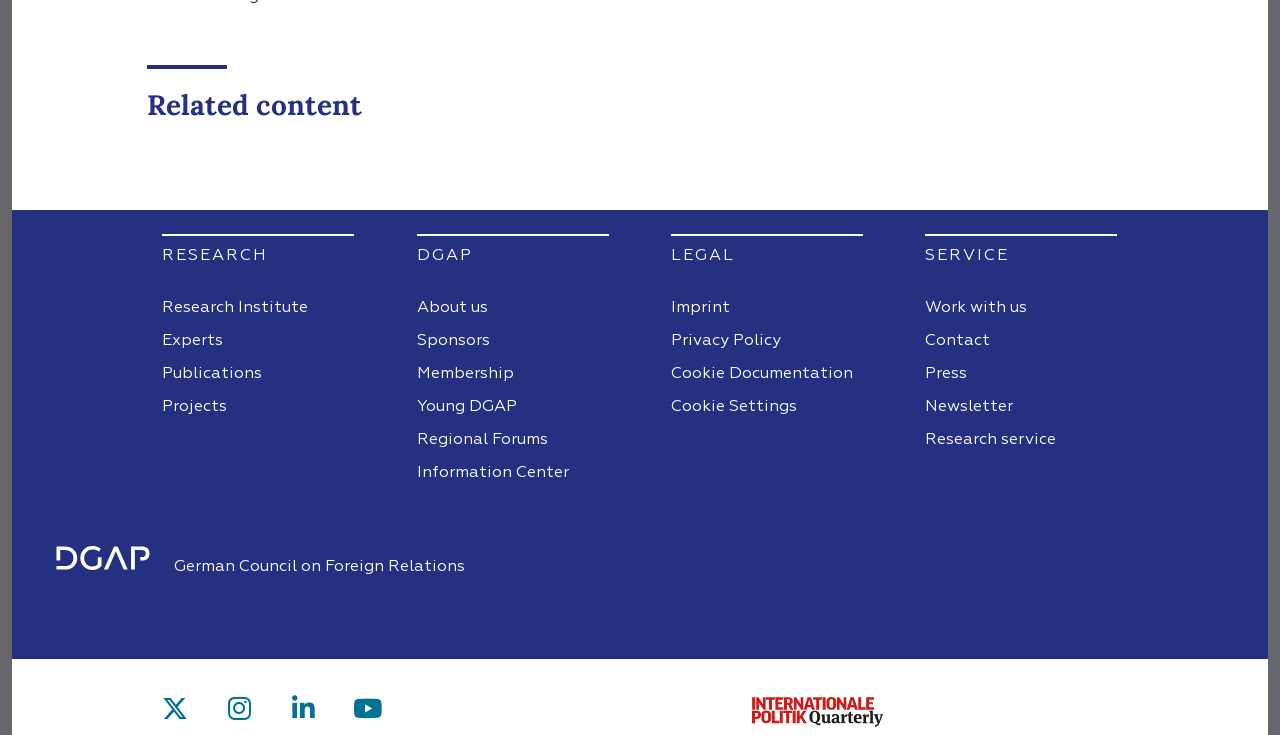What is the first menu item in the PRE FOOTER MENU? Analyze the screenshot and reply with just one word or a short phrase.

RESEARCH